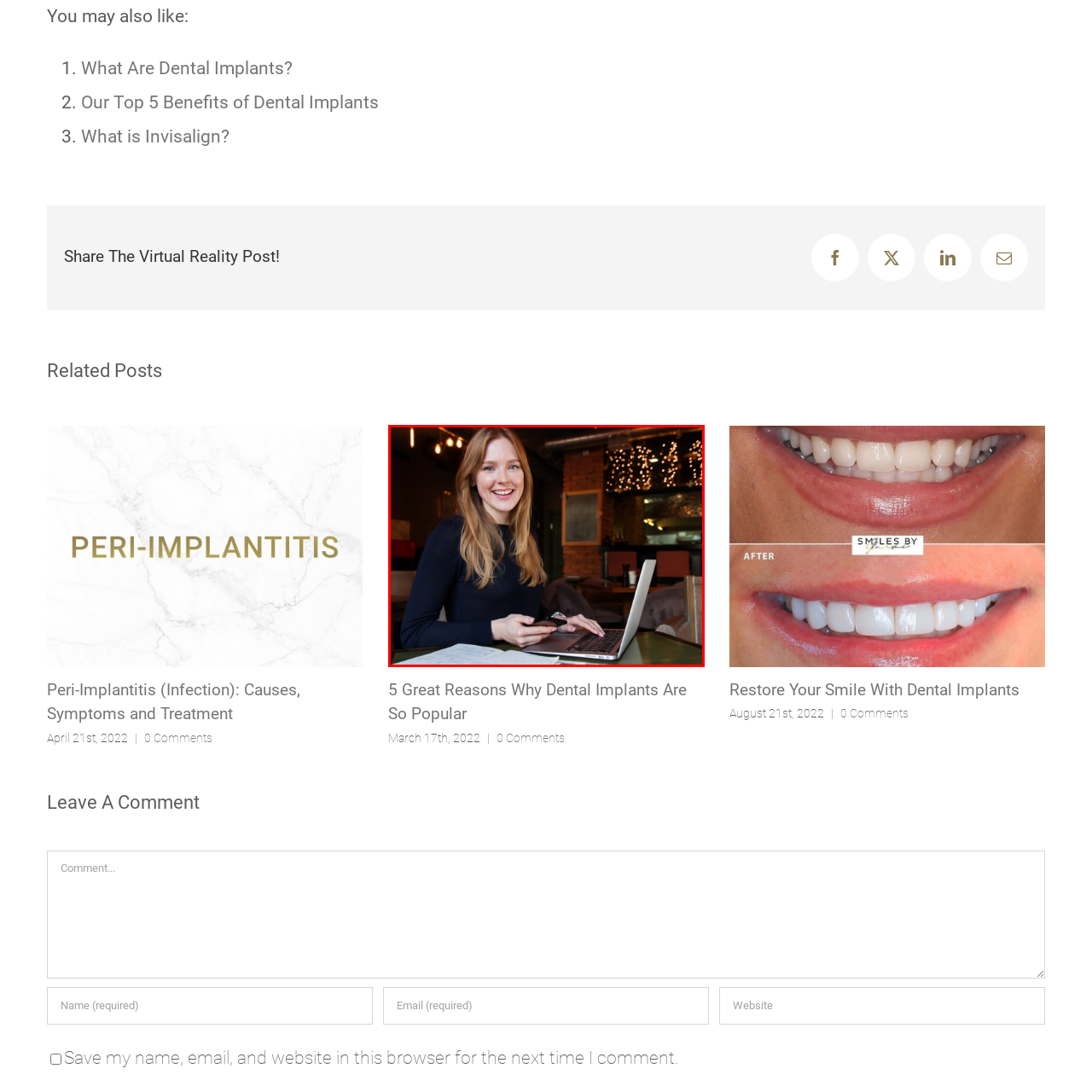What is the woman holding in one hand?
Study the image highlighted with a red bounding box and respond to the question with a detailed answer.

According to the caption, the woman is 'holding a smartphone in one hand while using the laptop with the other', which indicates that she is holding a smartphone in one hand.